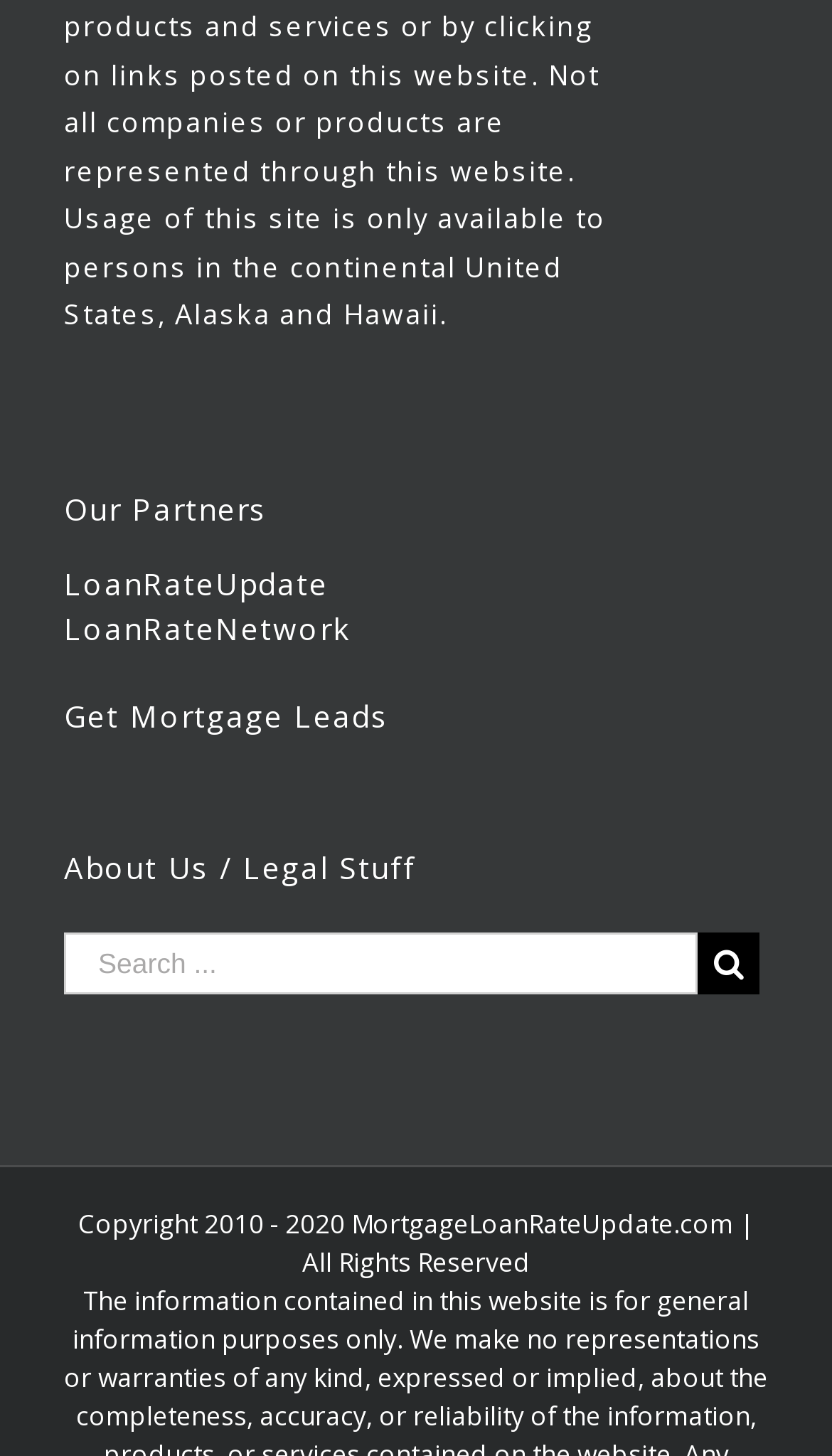Give a one-word or phrase response to the following question: What is the name of the section above the search bar?

Our Partners